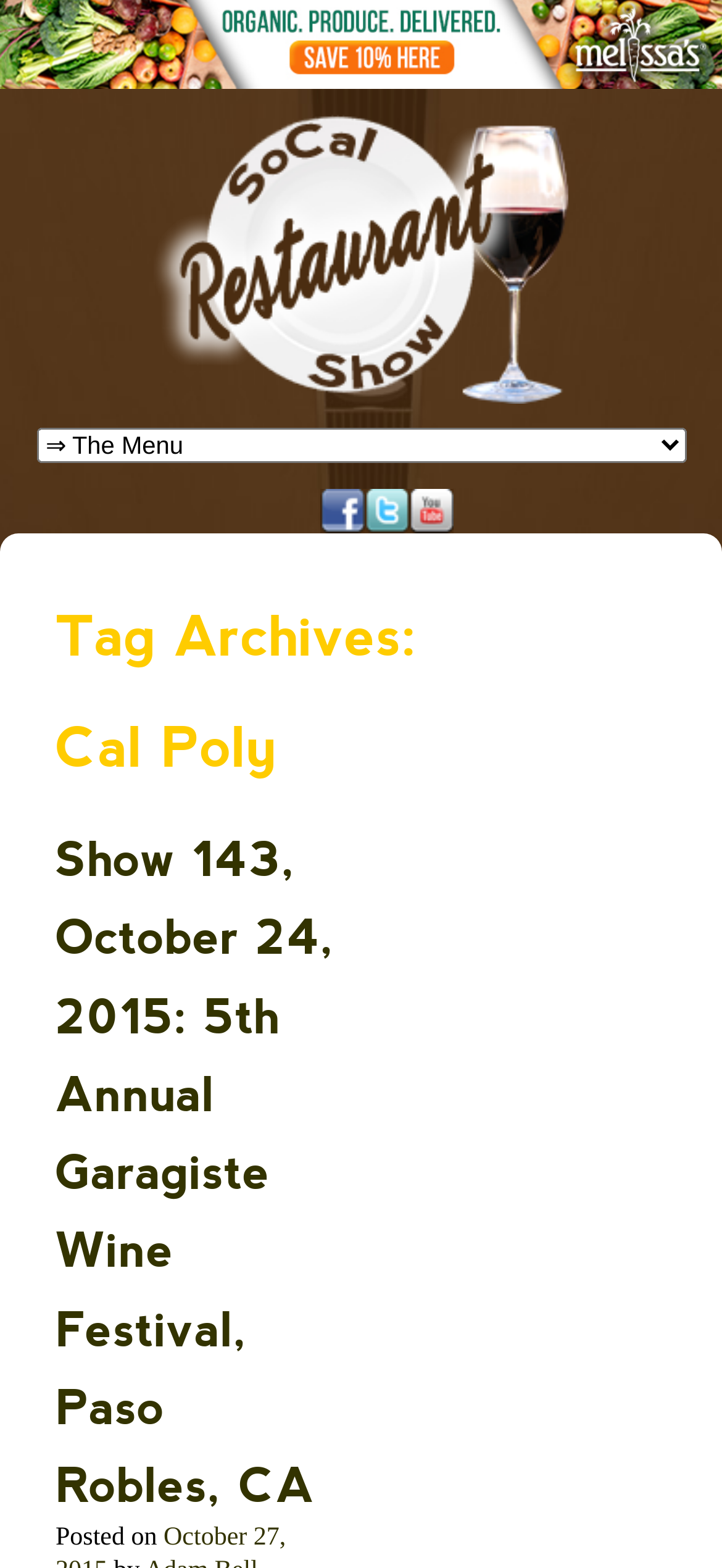What is the name of the restaurant show?
Using the image, answer in one word or phrase.

SoCal Restaurant Show